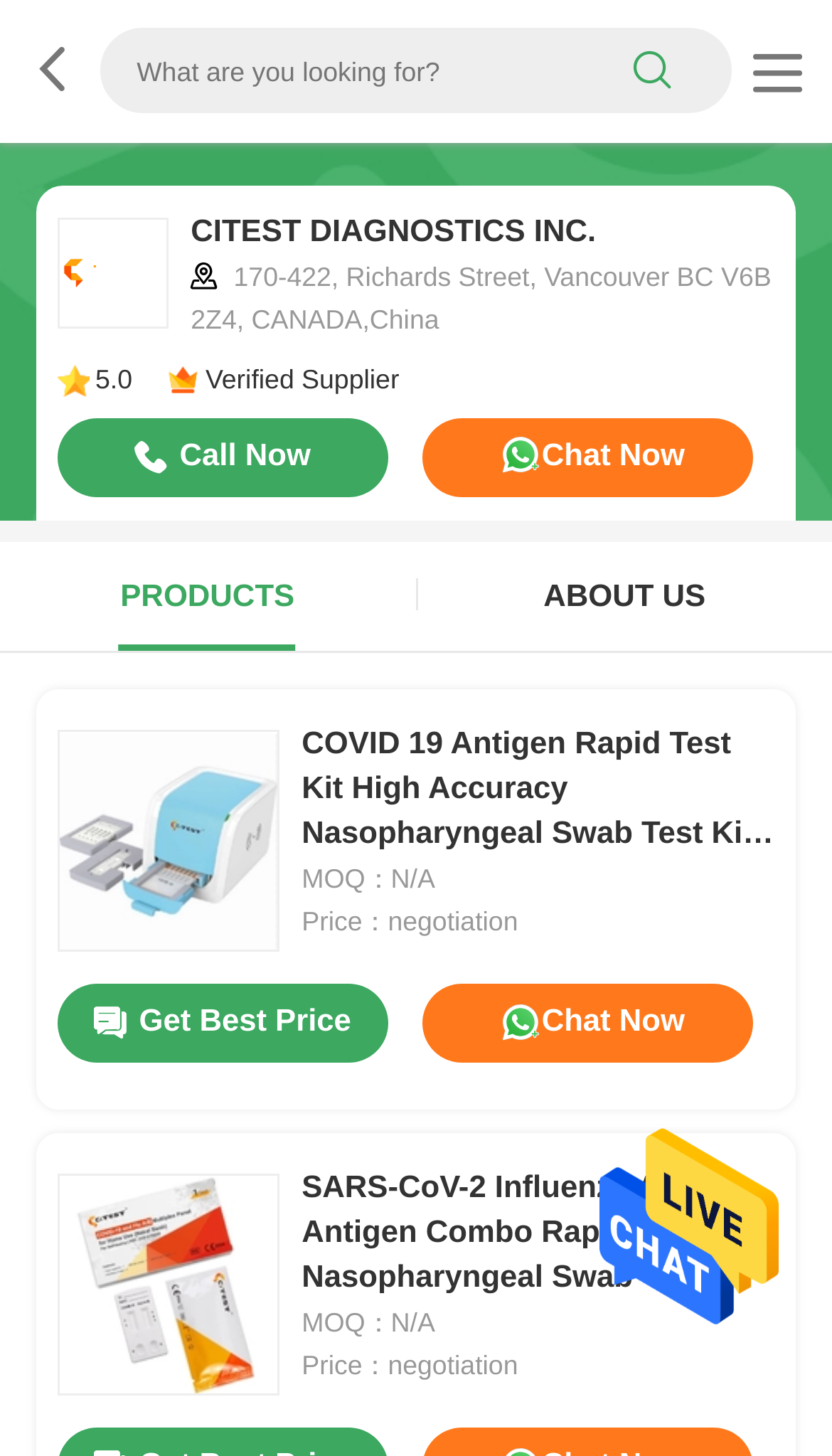What is the minimum order quantity for the first product?
From the details in the image, provide a complete and detailed answer to the question.

I found the minimum order quantity by looking at the StaticText element that says 'MOQ：N/A' and is located below the product name heading.